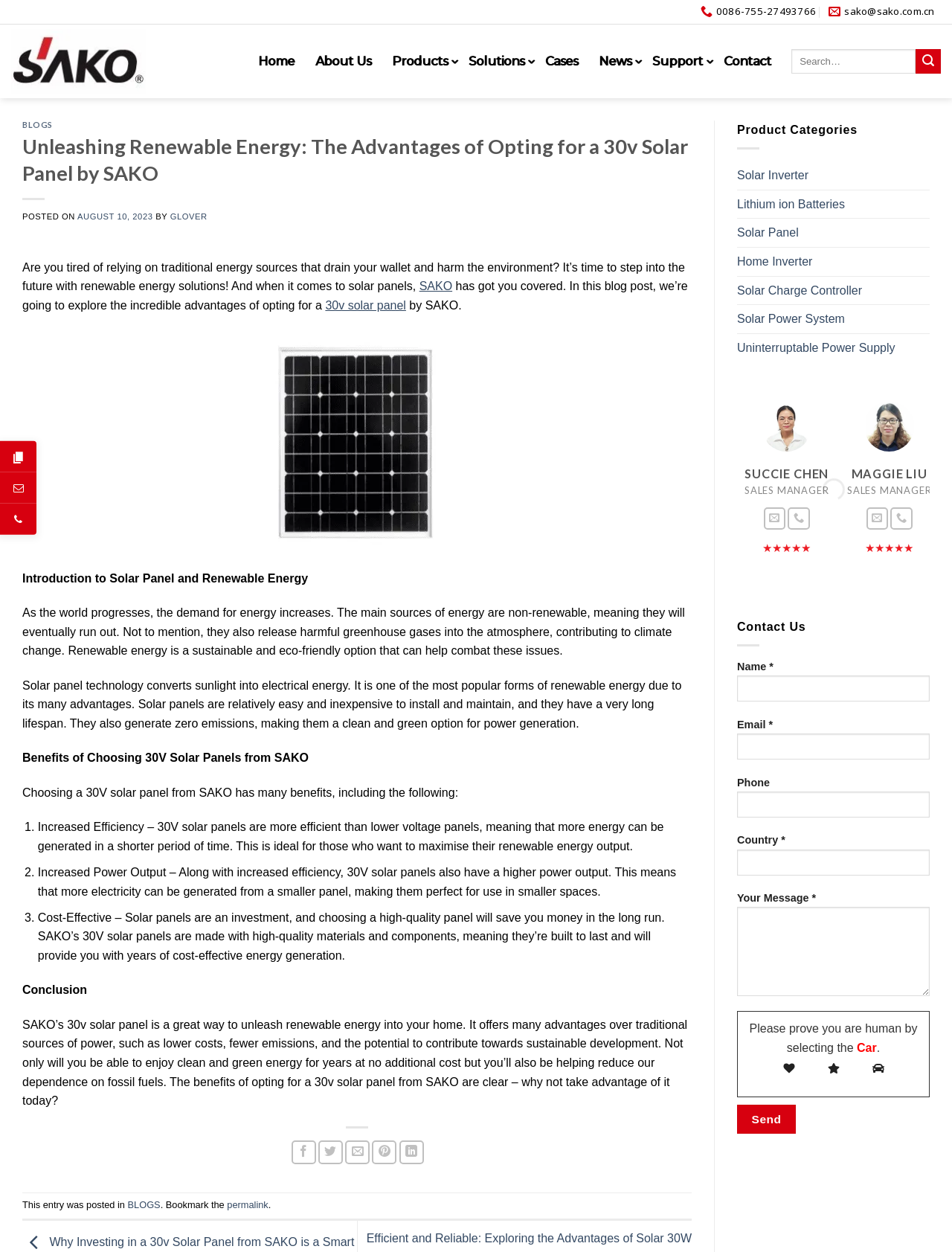What is the name of the sales manager?
Look at the image and provide a detailed response to the question.

I found the name of the sales manager by looking at the heading element with the text 'SUCCIE CHEN SALES MANAGER' which is located in the right sidebar of the webpage.